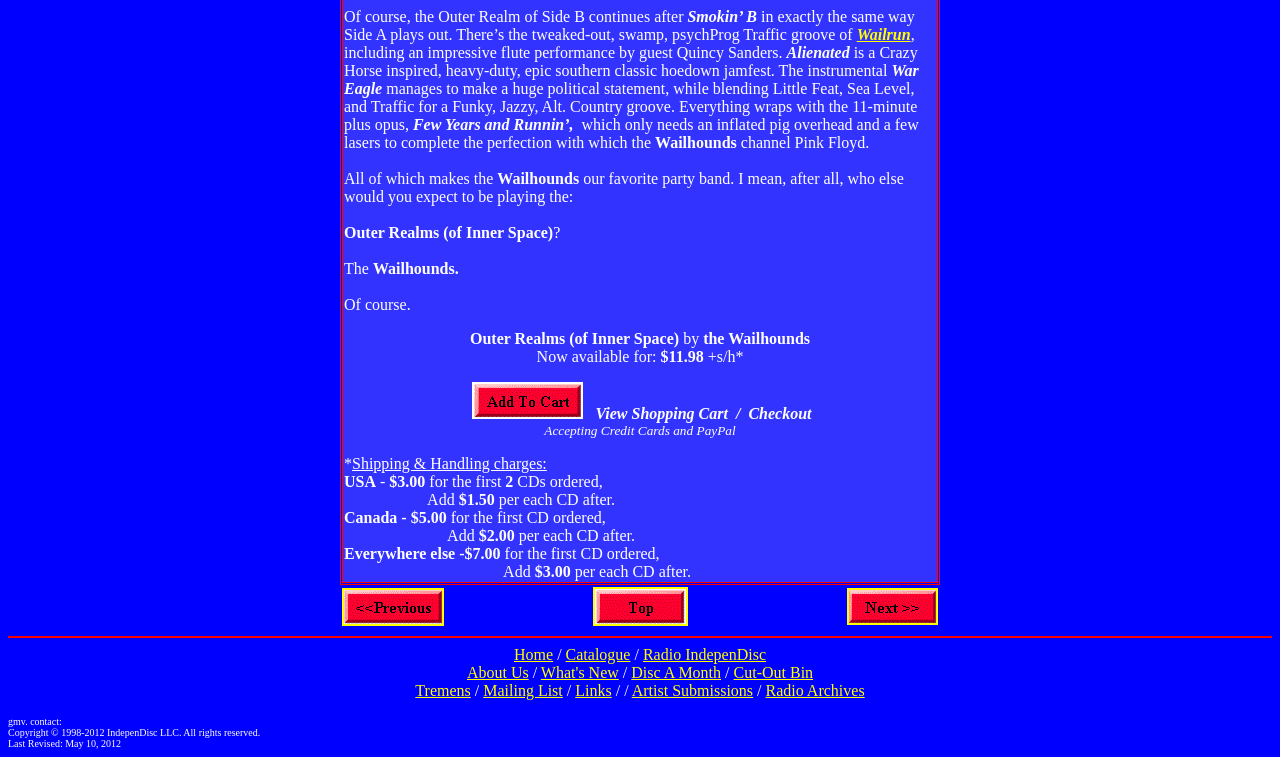What is the name of the band mentioned in the text?
Provide a one-word or short-phrase answer based on the image.

Wailhounds